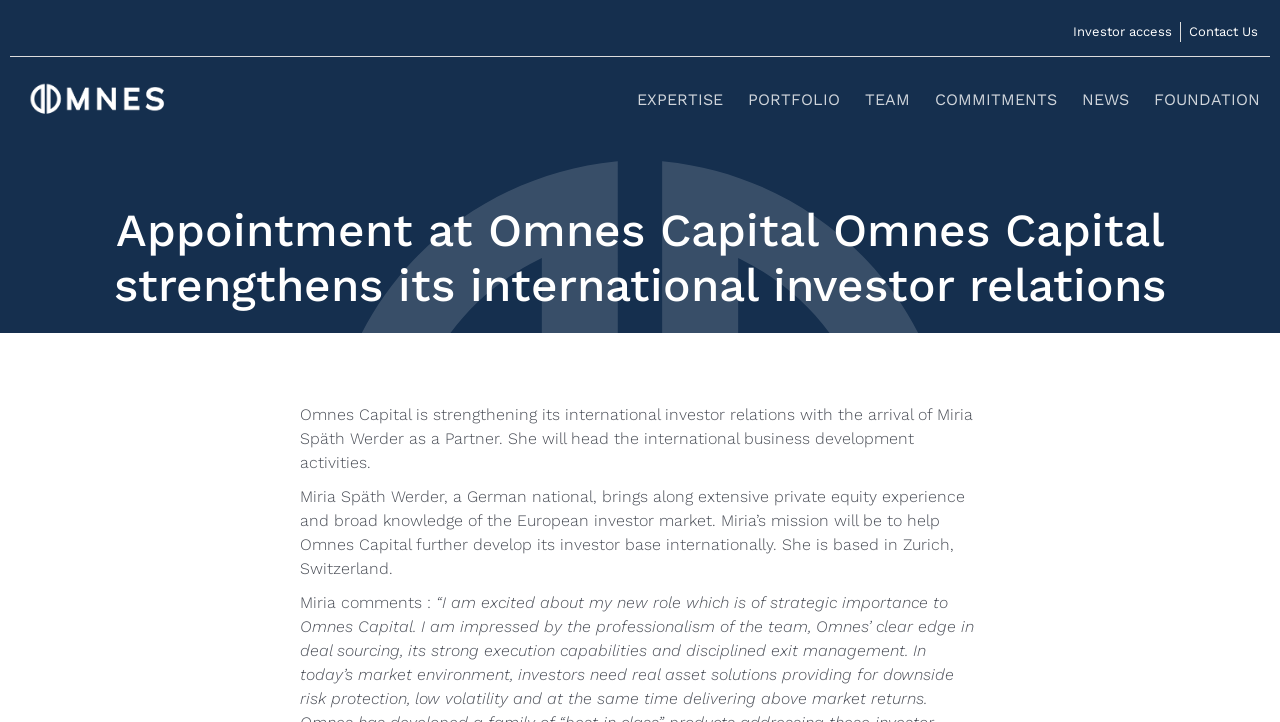Who is Miria Späth Werder?
Look at the image and construct a detailed response to the question.

According to the webpage, Miria Späth Werder is a German national who brings along extensive private equity experience and broad knowledge of the European investor market, and she is based in Zurich, Switzerland.